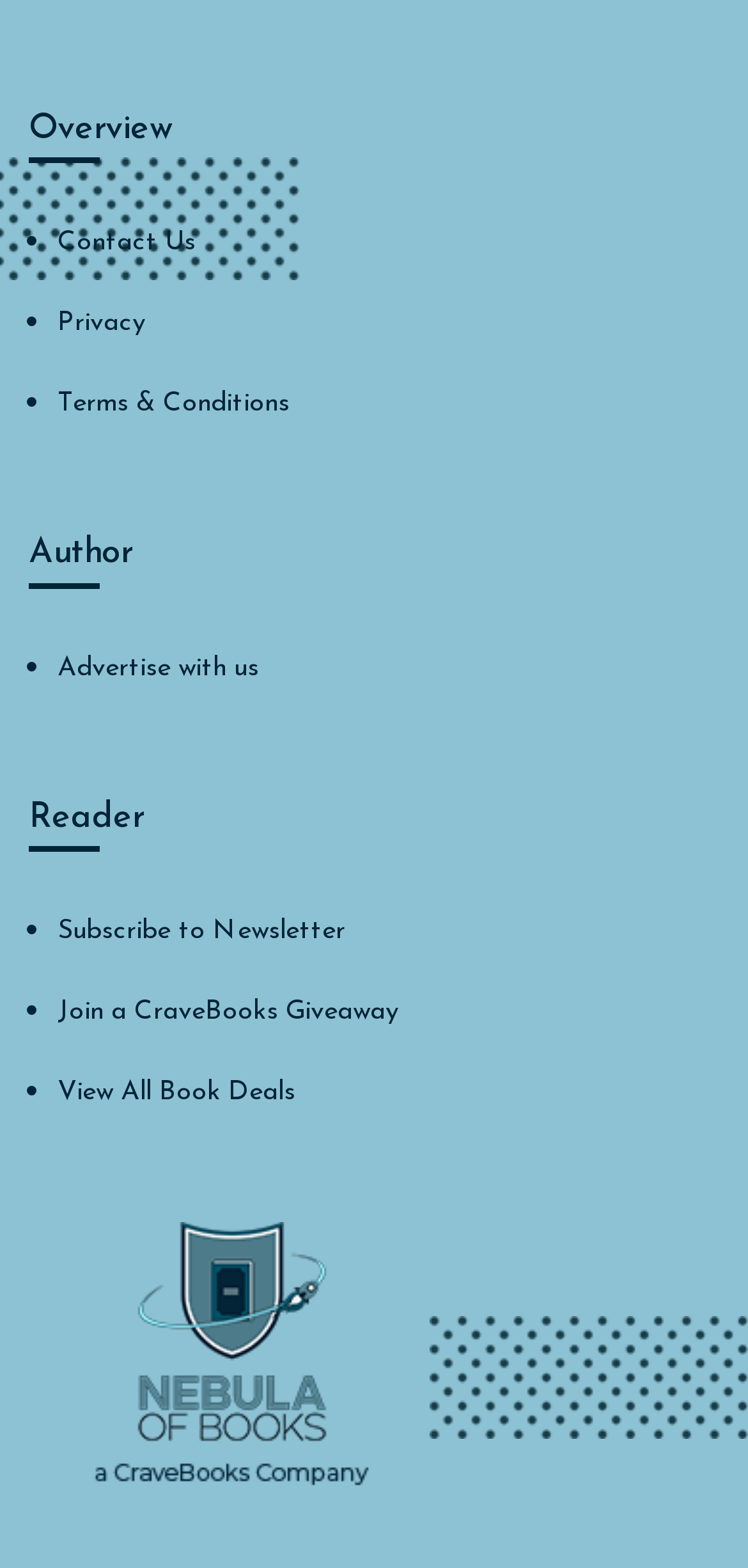How many sections are there on this webpage?
Look at the image and respond with a one-word or short phrase answer.

3